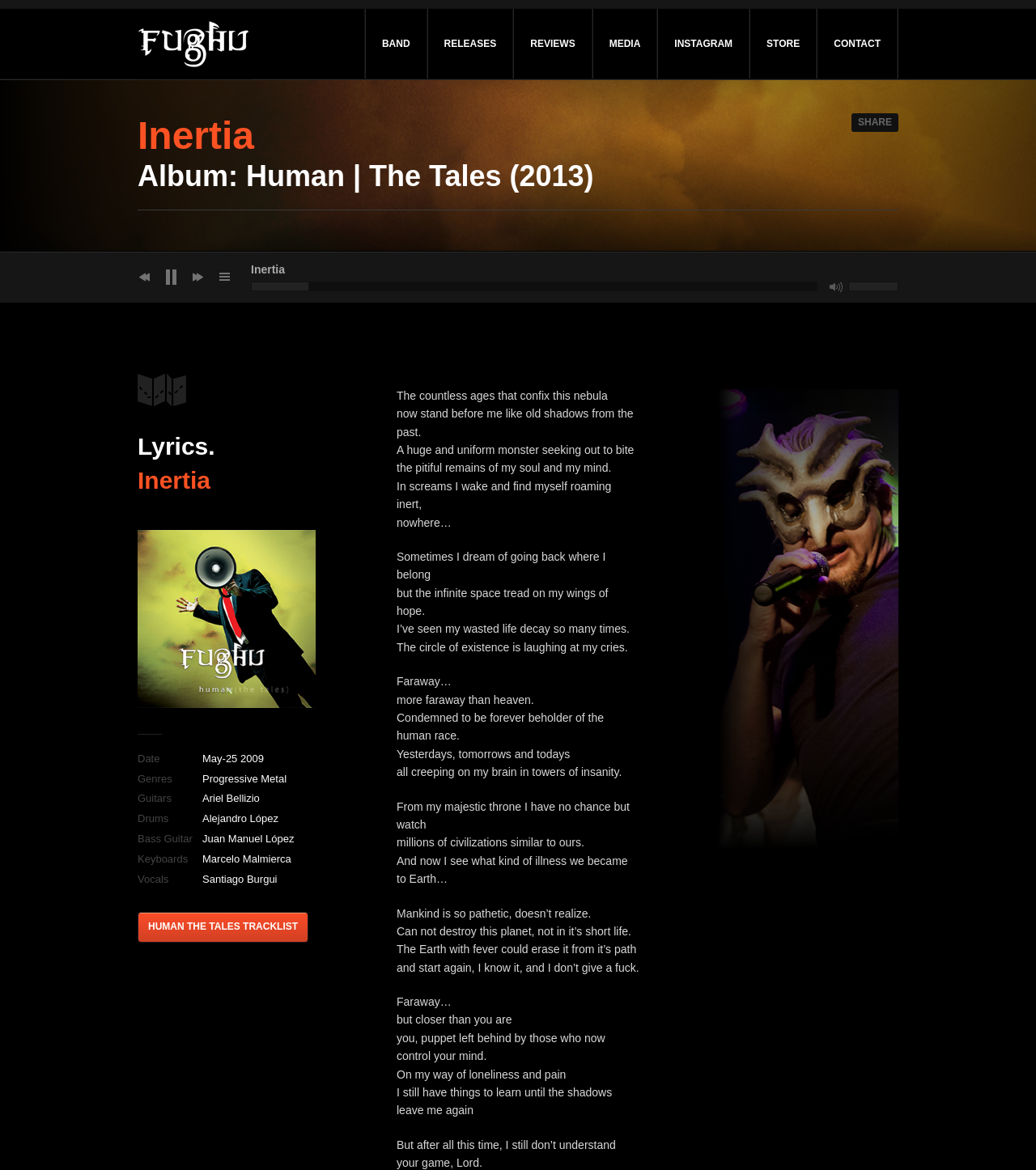Determine the bounding box for the described HTML element: "parent_node: Lyrics.". Ensure the coordinates are four float numbers between 0 and 1 in the format [left, top, right, bottom].

[0.133, 0.6, 0.305, 0.611]